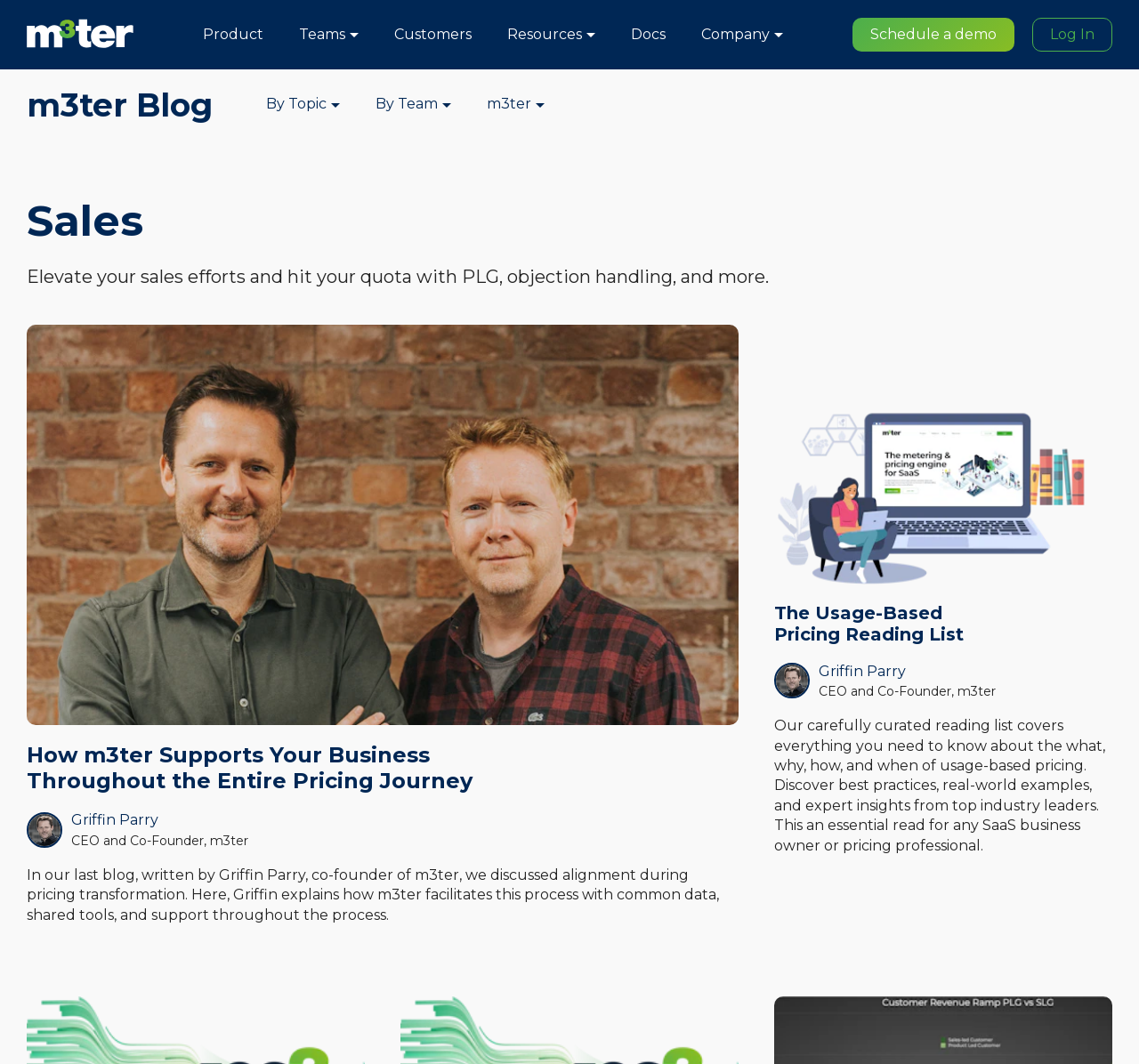Please find the bounding box for the UI element described by: "The Usage-Based Pricing Reading List".

[0.68, 0.566, 0.846, 0.606]